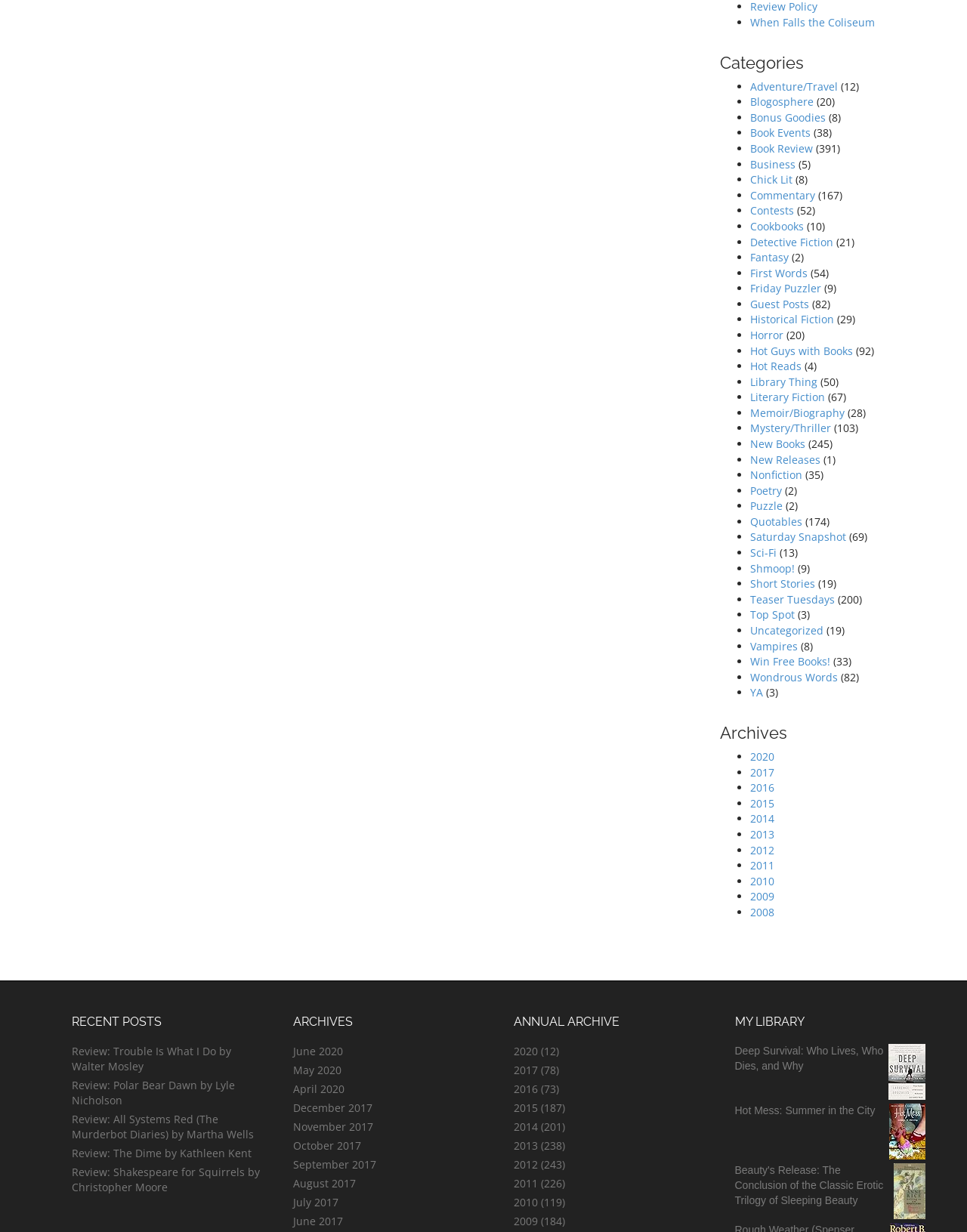Please provide a comprehensive response to the question based on the details in the image: What is the category with the least posts?

I counted the number of posts for each category by looking at the static text next to each link. The category with the least posts is 'New Releases' with 1 post.